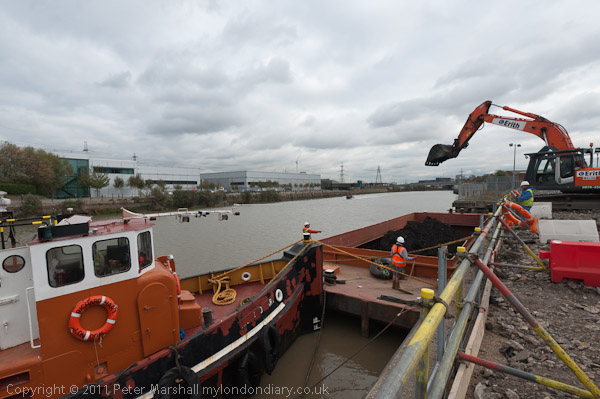Give a thorough explanation of the image.

The image captures a busy scene at a waterway, featuring a barge partially loaded with materials. The barge is docked alongside a construction site, evident from the surrounding machinery and workers in high-visibility vests. One worker is actively operating an excavator, which is in the process of loading materials onto the barge. The cloudy sky looms overhead, suggesting a potentially overcast and cool day. The setting highlights both the industrial nature of the location and the activity involved in managing water levels for shipping efficiency, as some tides contribute more depth than others, necessitating careful loading practices.